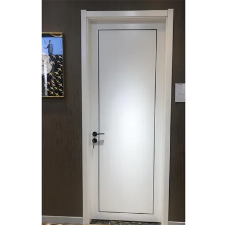Look at the image and give a detailed response to the following question: What type of interior is suggested by the background?

The caption describes the background as suggesting an 'upscale interior, possibly a showroom', which implies that the interior is of a high-end or luxurious nature.